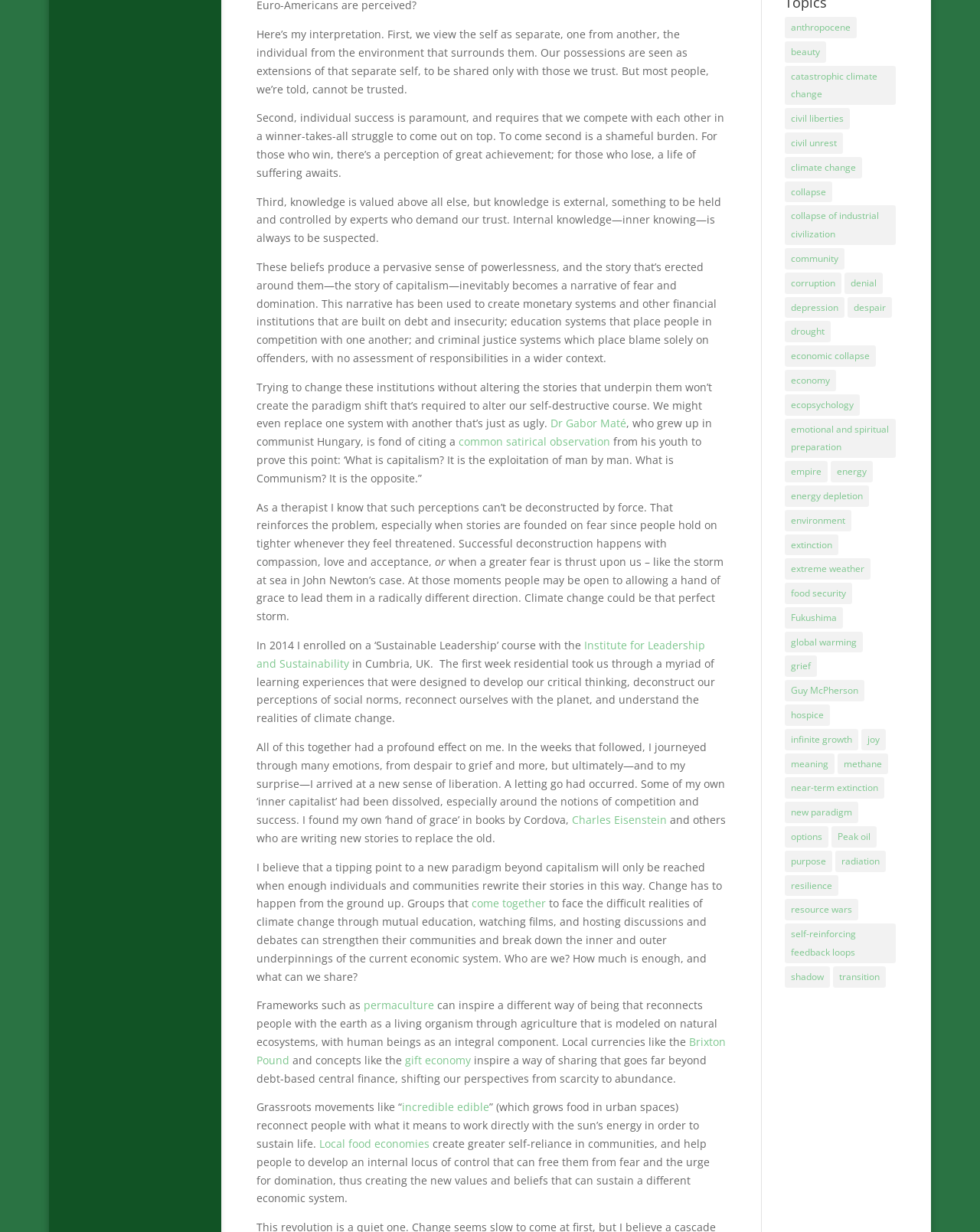Find the bounding box coordinates corresponding to the UI element with the description: "self-reinforcing feedback loops". The coordinates should be formatted as [left, top, right, bottom], with values as floats between 0 and 1.

[0.801, 0.75, 0.914, 0.782]